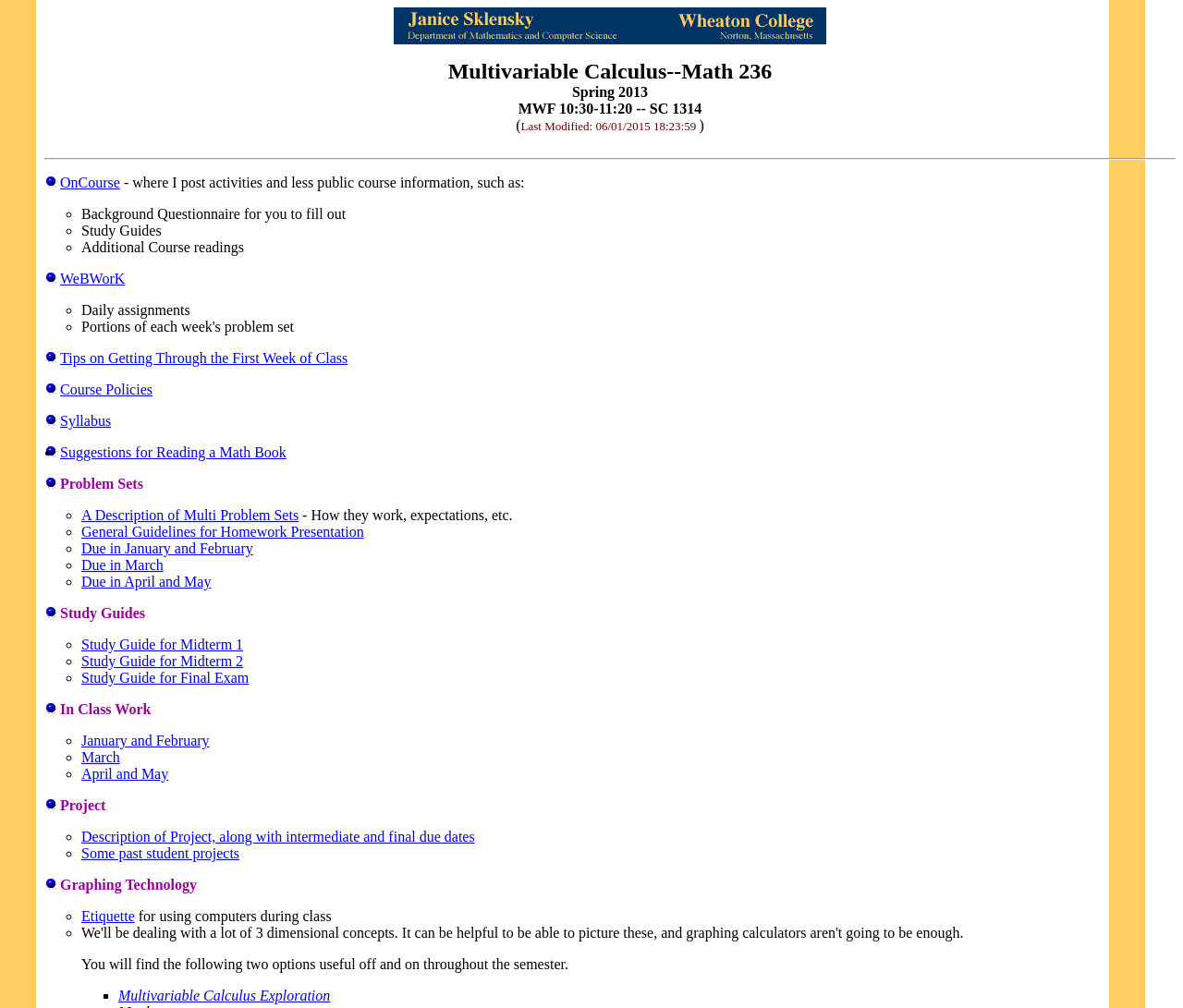Provide a brief response using a word or short phrase to this question:
What is the course name?

Multivariable Calculus